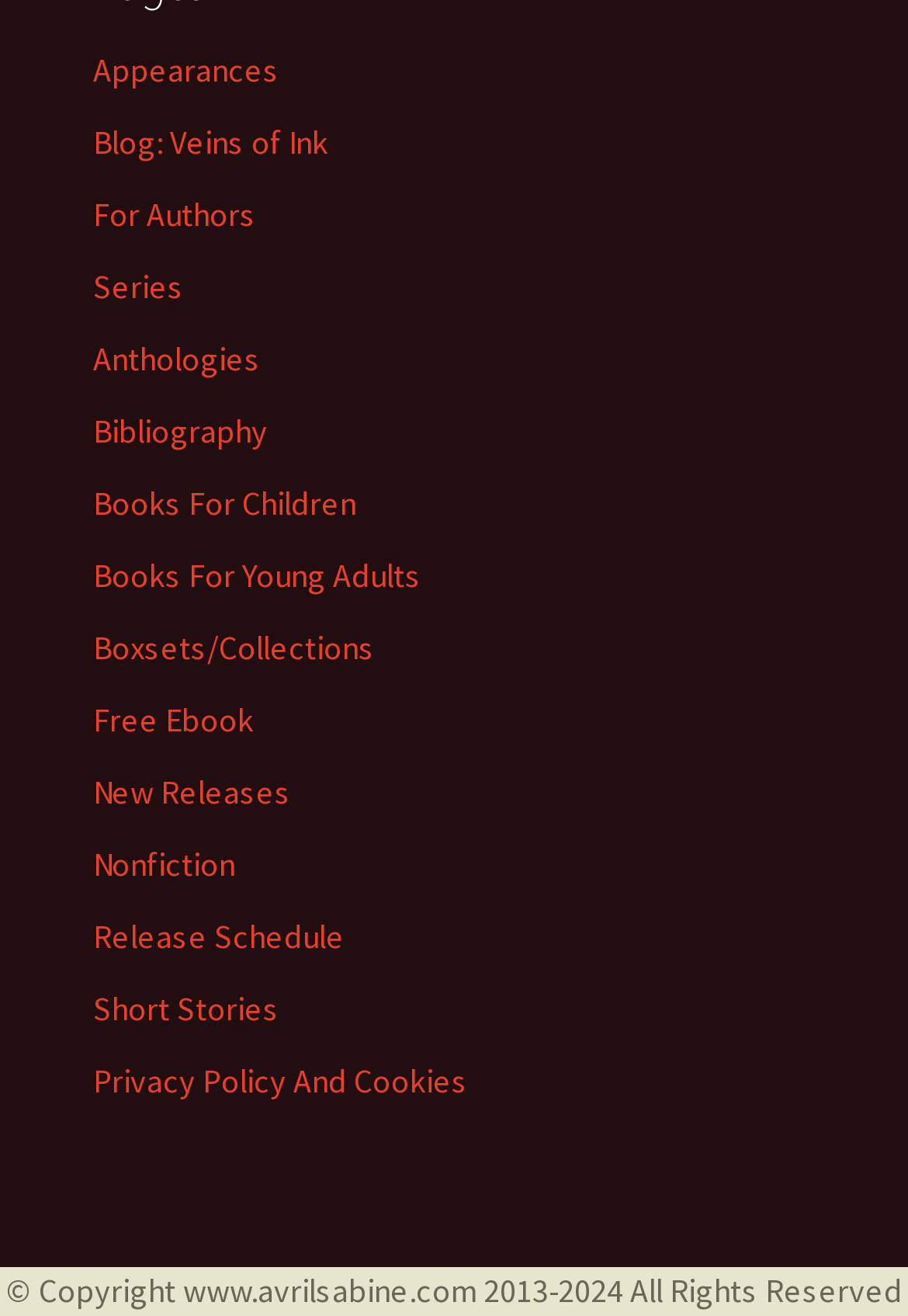Please locate the clickable area by providing the bounding box coordinates to follow this instruction: "check new releases".

[0.103, 0.586, 0.321, 0.618]